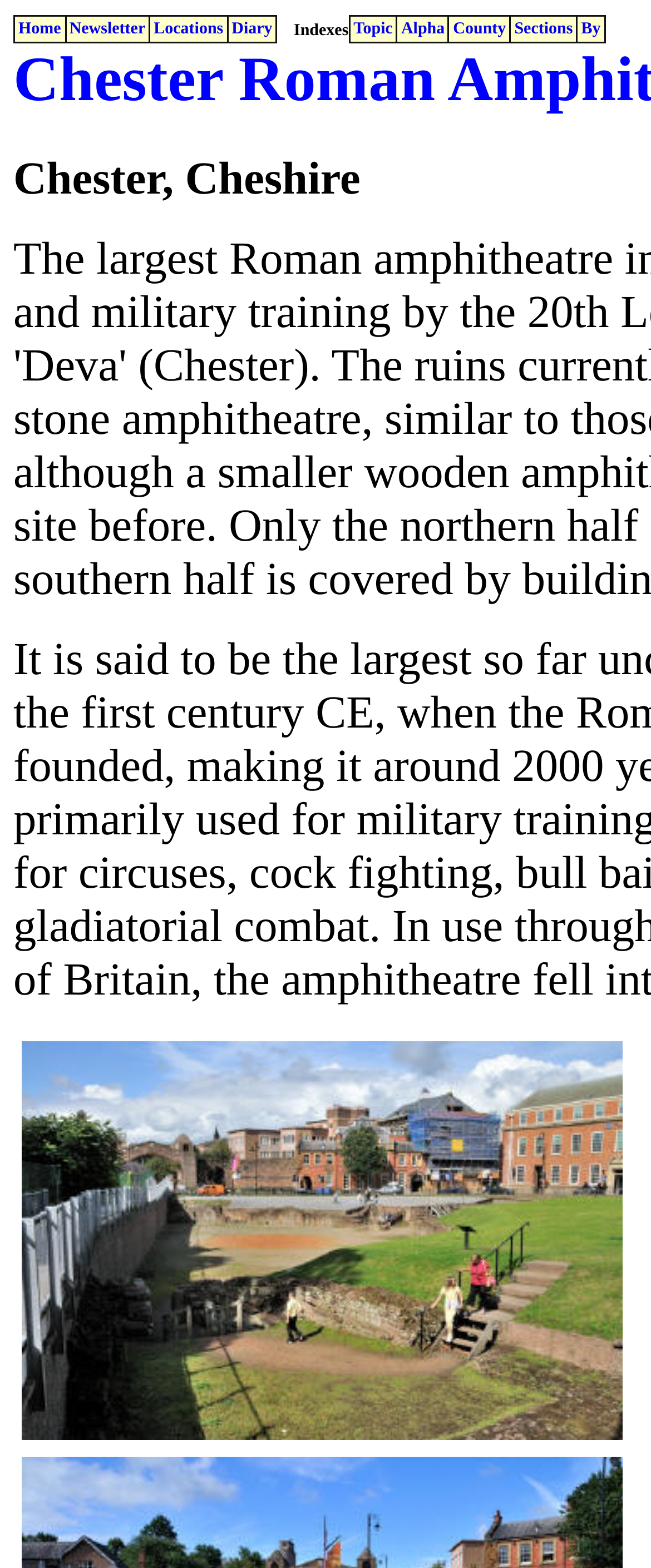Determine the bounding box coordinates of the area to click in order to meet this instruction: "view Diary".

[0.356, 0.012, 0.418, 0.024]